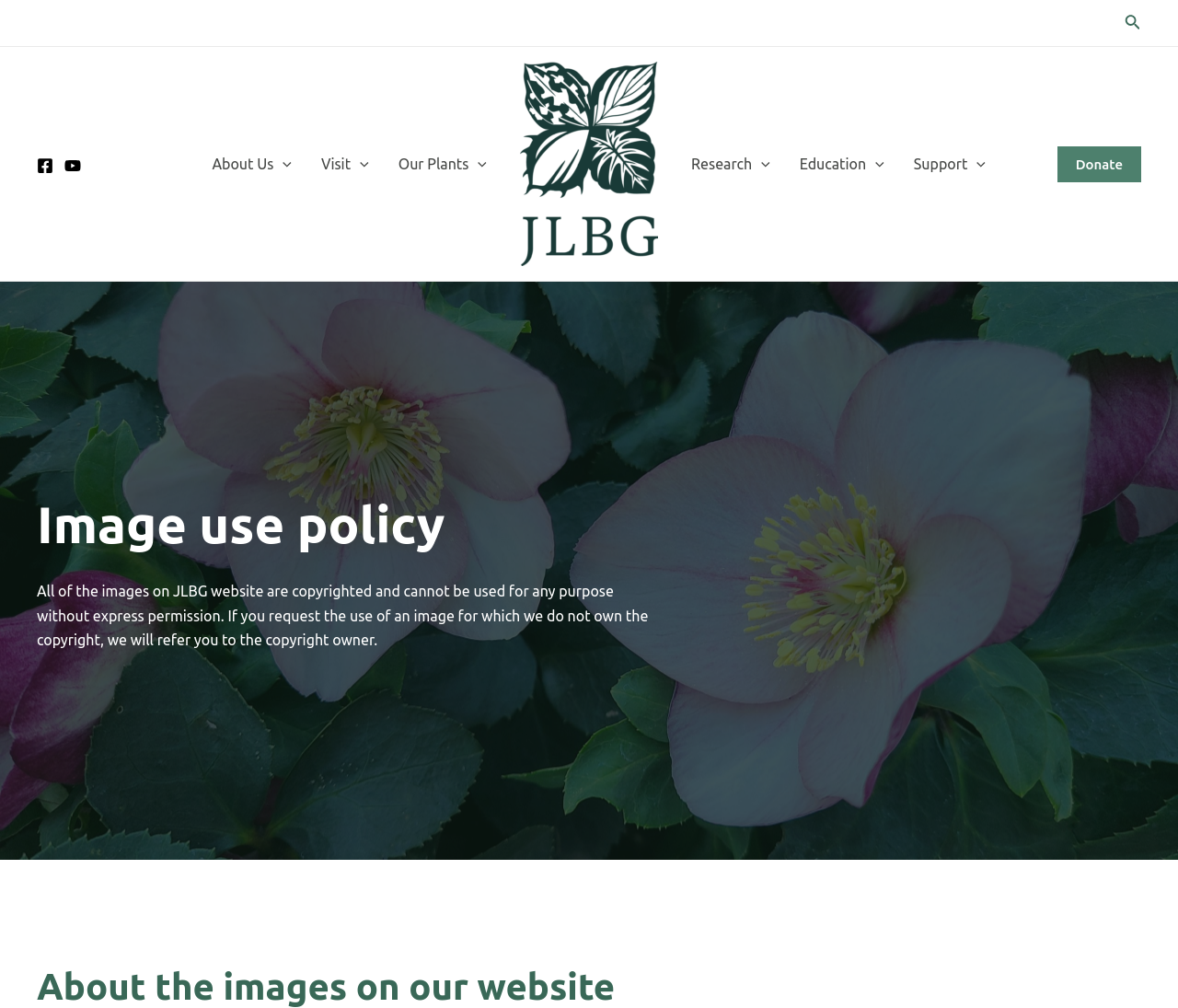Locate the bounding box coordinates of the element that needs to be clicked to carry out the instruction: "Visit Facebook page". The coordinates should be given as four float numbers ranging from 0 to 1, i.e., [left, top, right, bottom].

[0.031, 0.156, 0.045, 0.172]